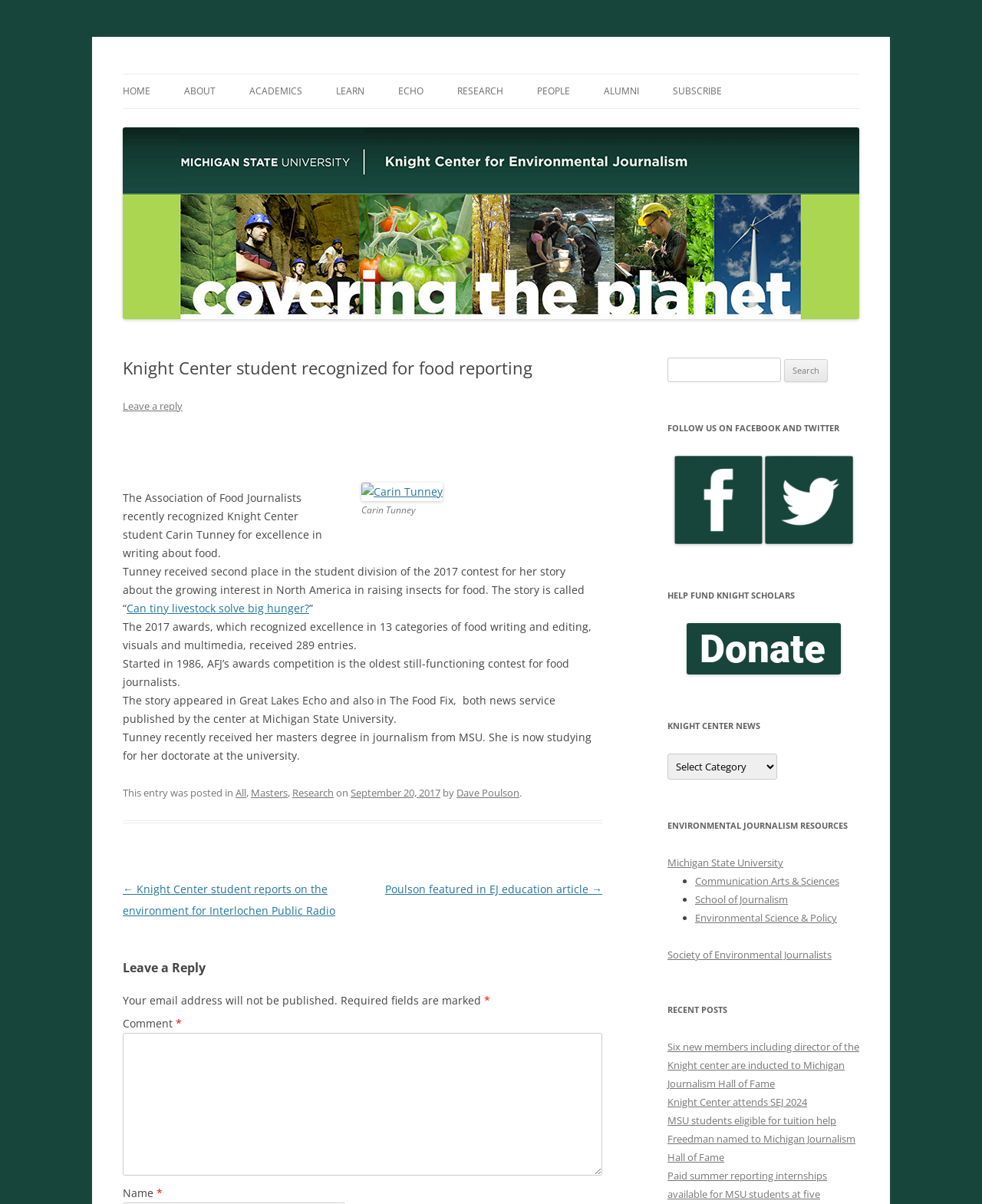Give a one-word or one-phrase response to the question:
What is the name of the university where Carin Tunney studied?

Michigan State University